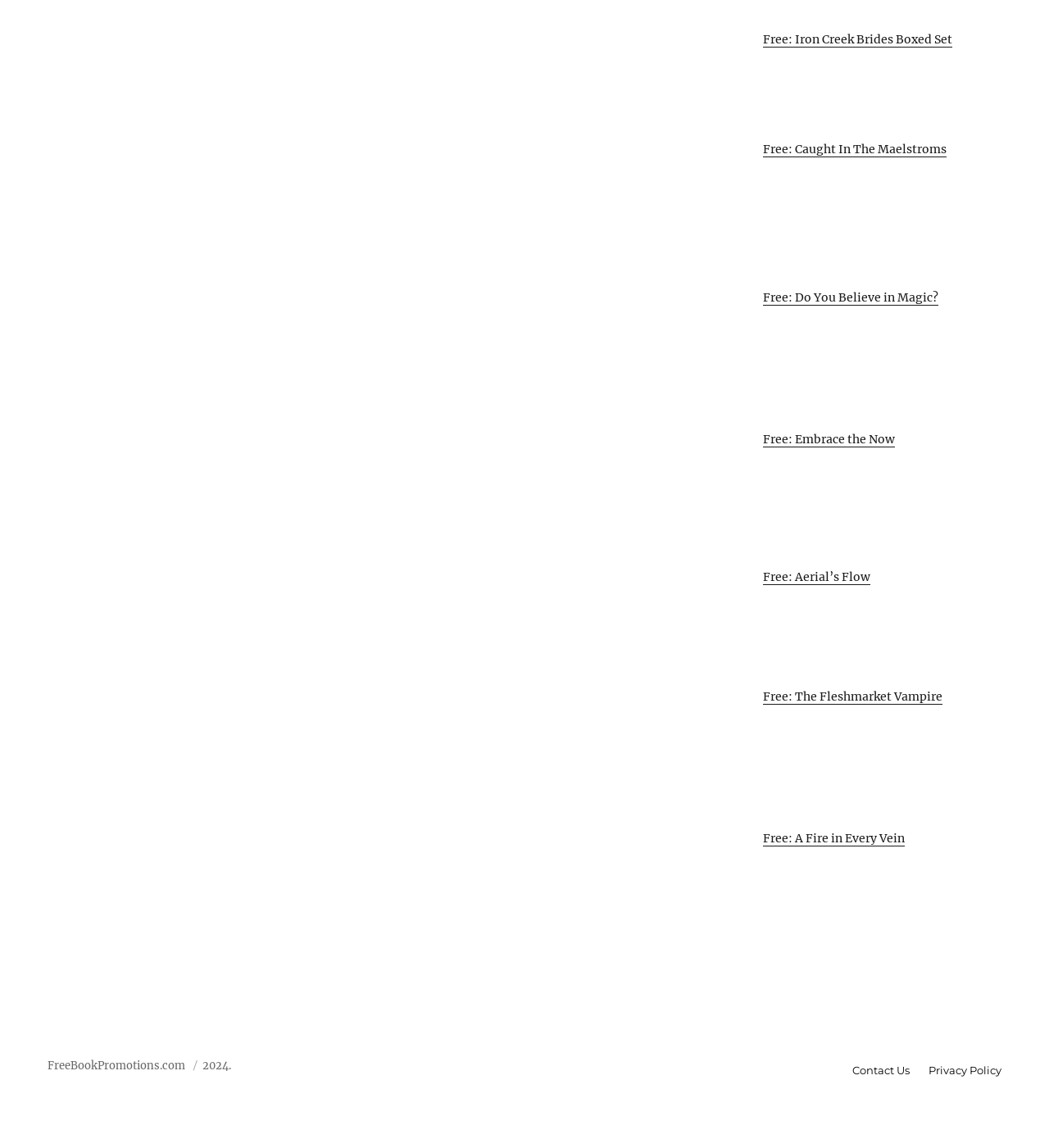Provide the bounding box coordinates for the area that should be clicked to complete the instruction: "contact us".

[0.804, 0.921, 0.876, 0.945]